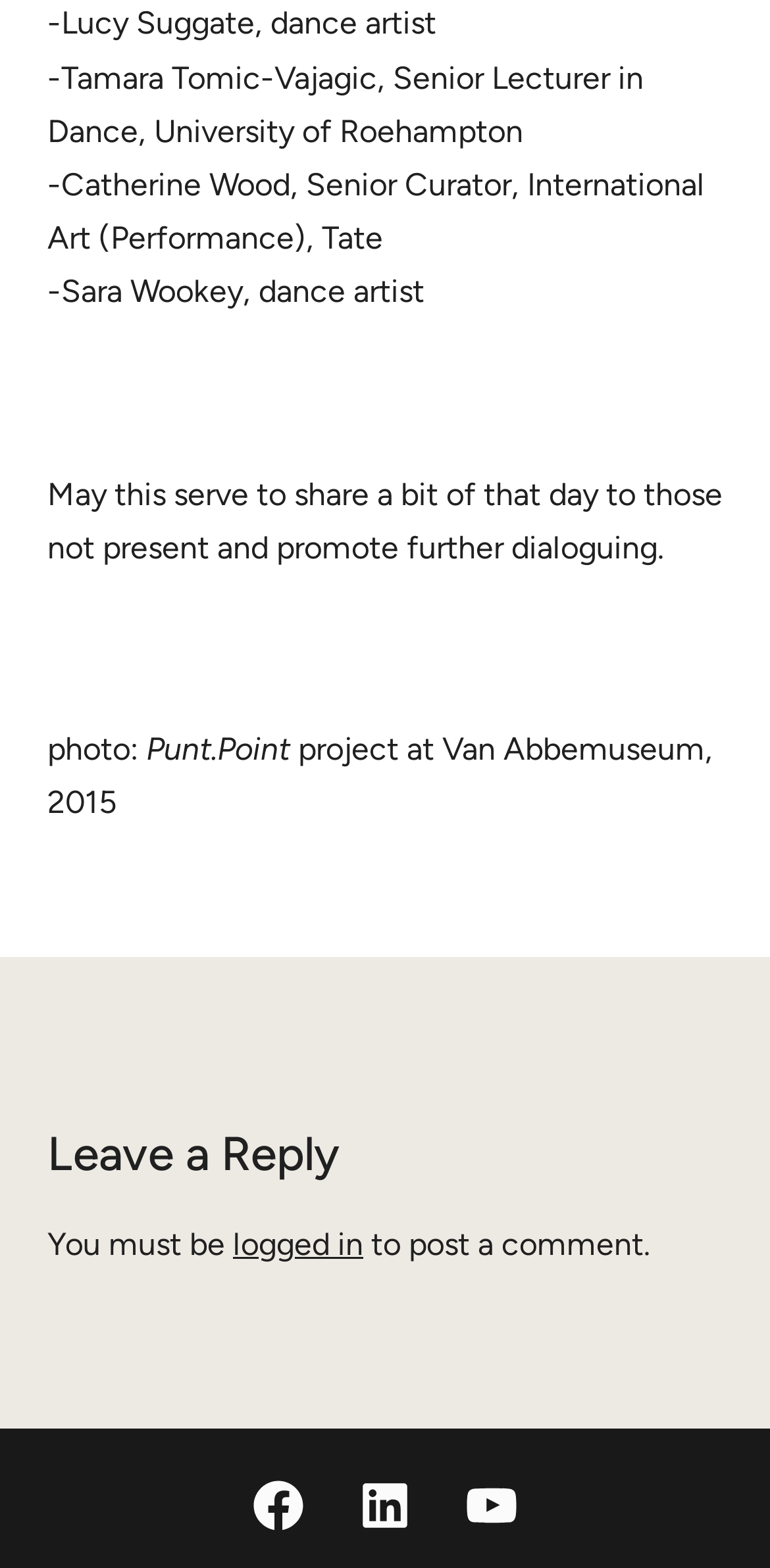What is the institution mentioned in the second line?
Please interpret the details in the image and answer the question thoroughly.

The second StaticText element mentions 'Tamara Tomic-Vajagic, Senior Lecturer in Dance, University of Roehampton', indicating that the institution mentioned is the University of Roehampton.